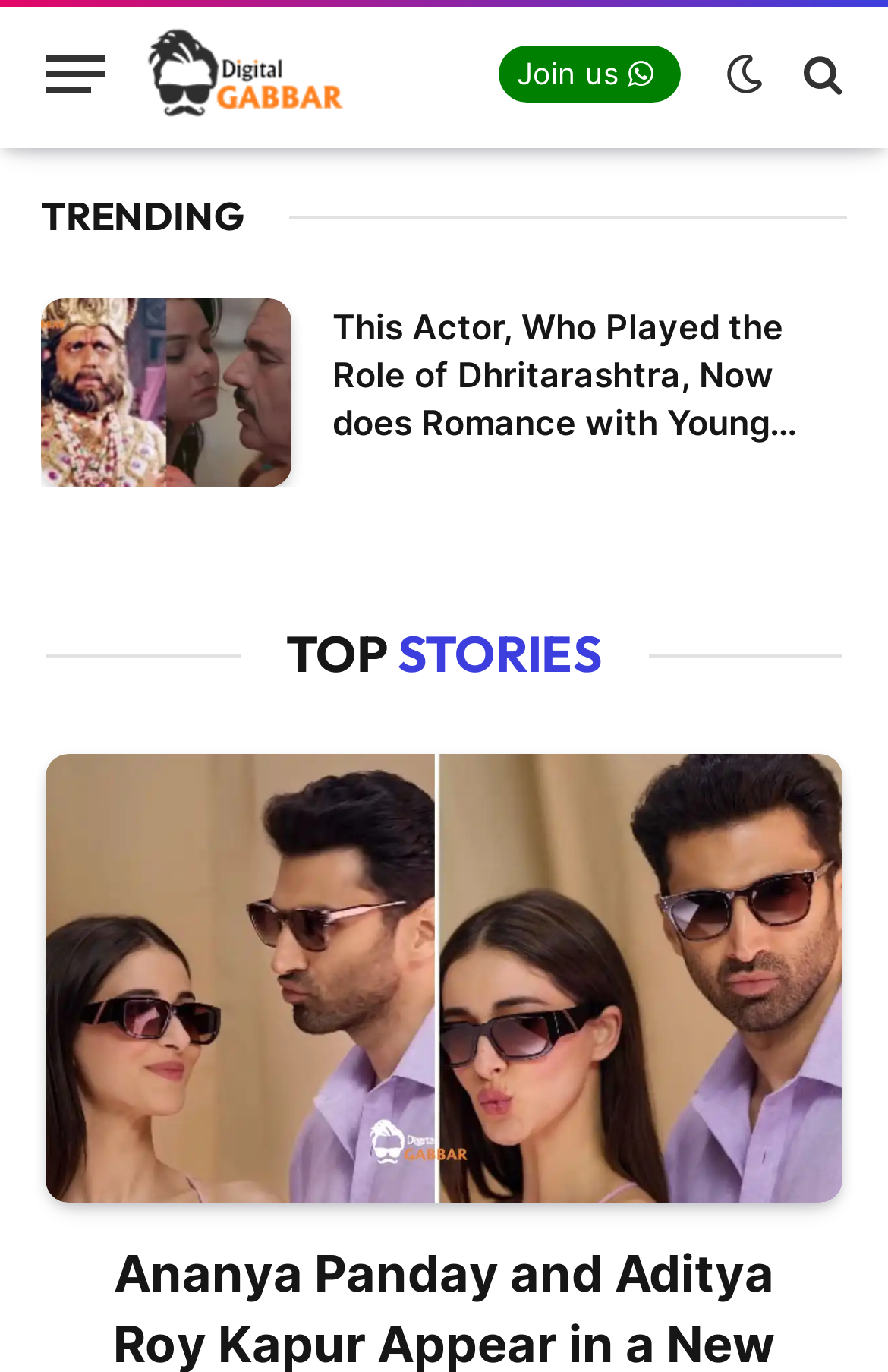Using the element description: "title="Digital Gabbar"", determine the bounding box coordinates for the specified UI element. The coordinates should be four float numbers between 0 and 1, [left, top, right, bottom].

[0.156, 0.0, 0.415, 0.108]